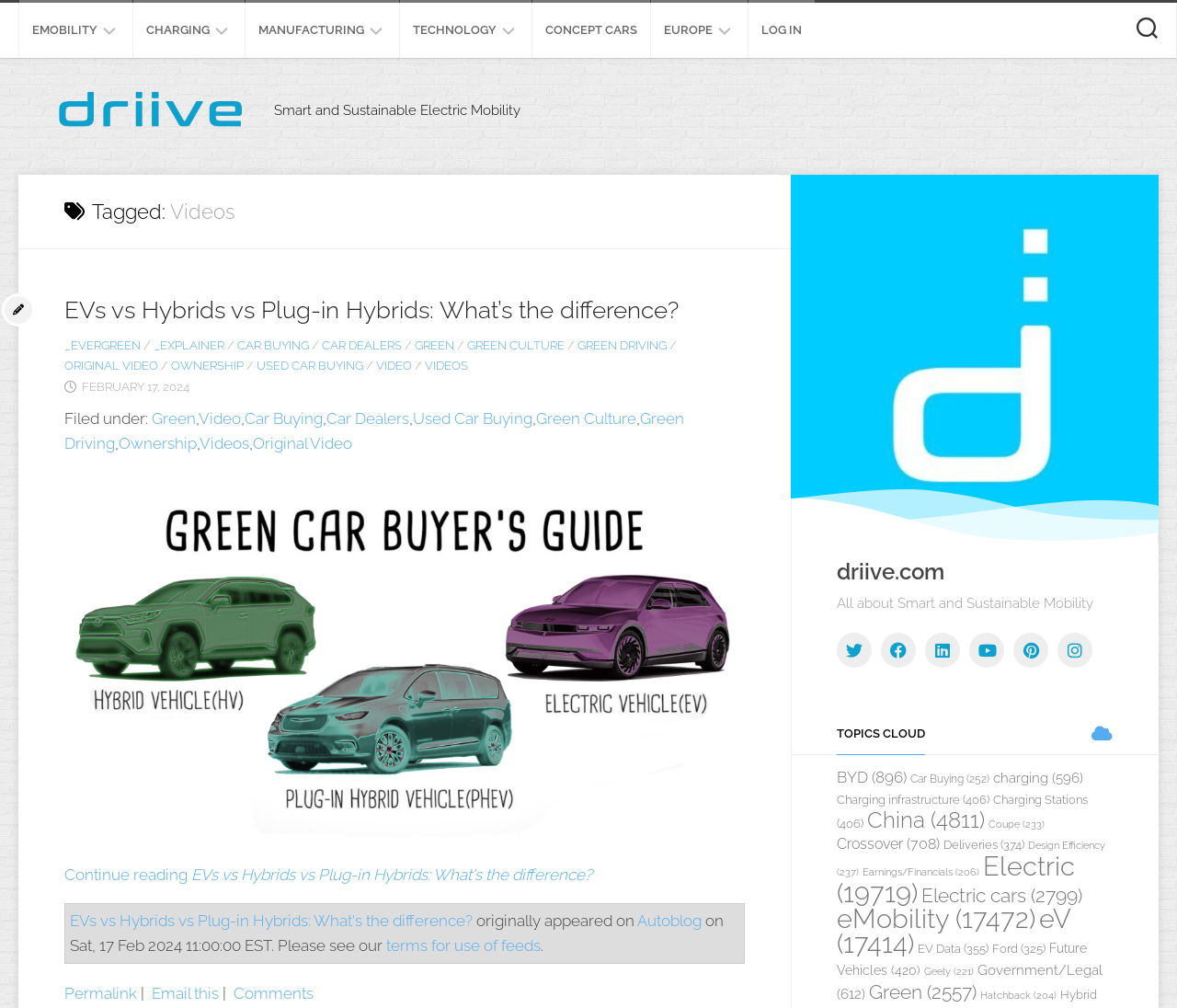Pinpoint the bounding box coordinates of the element to be clicked to execute the instruction: "Click on the Continue reading EVs vs Hybrids vs Plug-in Hybrids: What's the difference? link".

[0.055, 0.858, 0.503, 0.877]